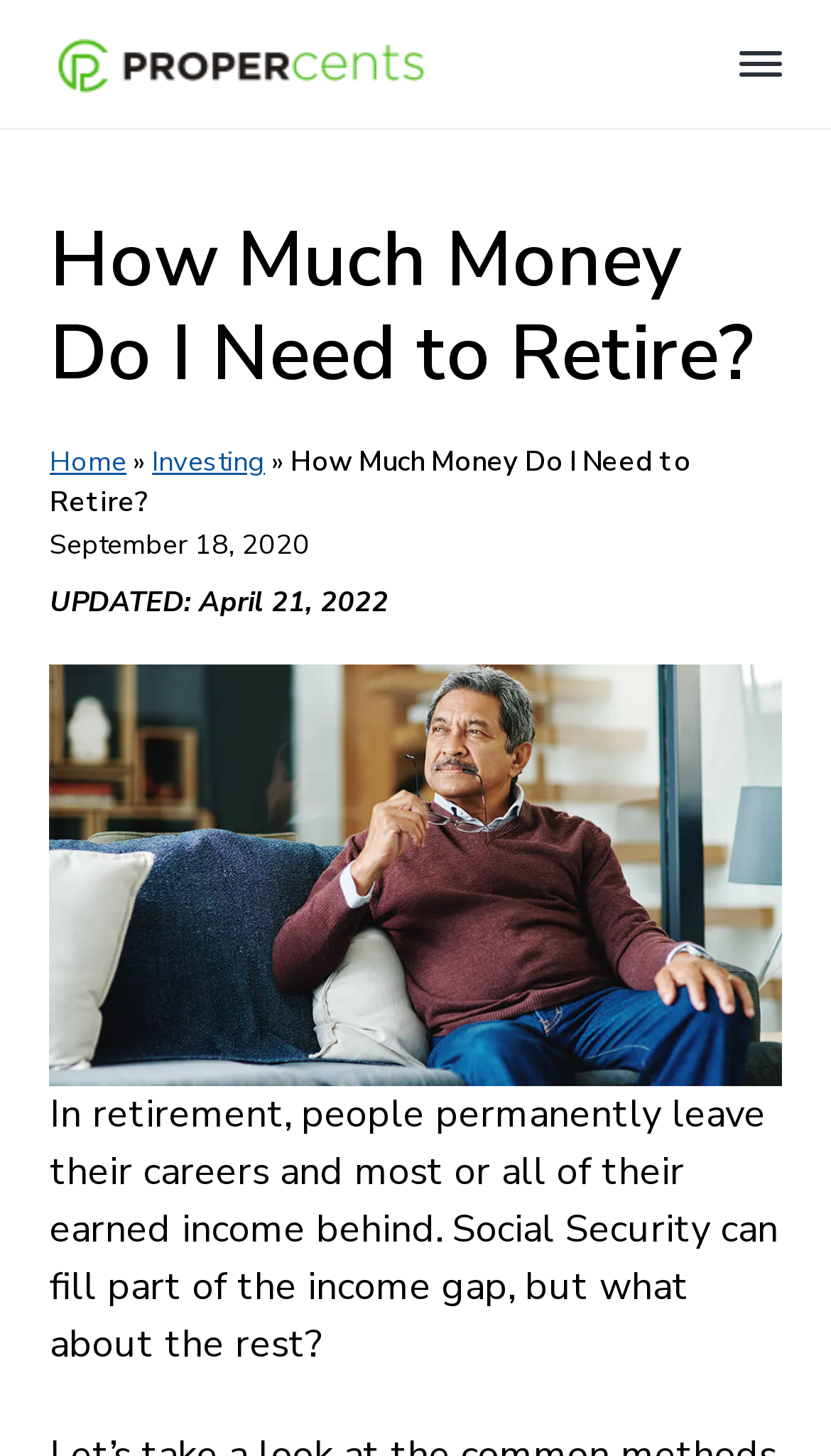Based on the element description, predict the bounding box coordinates (top-left x, top-left y, bottom-right x, bottom-right y) for the UI element in the screenshot: Investing

[0.183, 0.304, 0.319, 0.331]